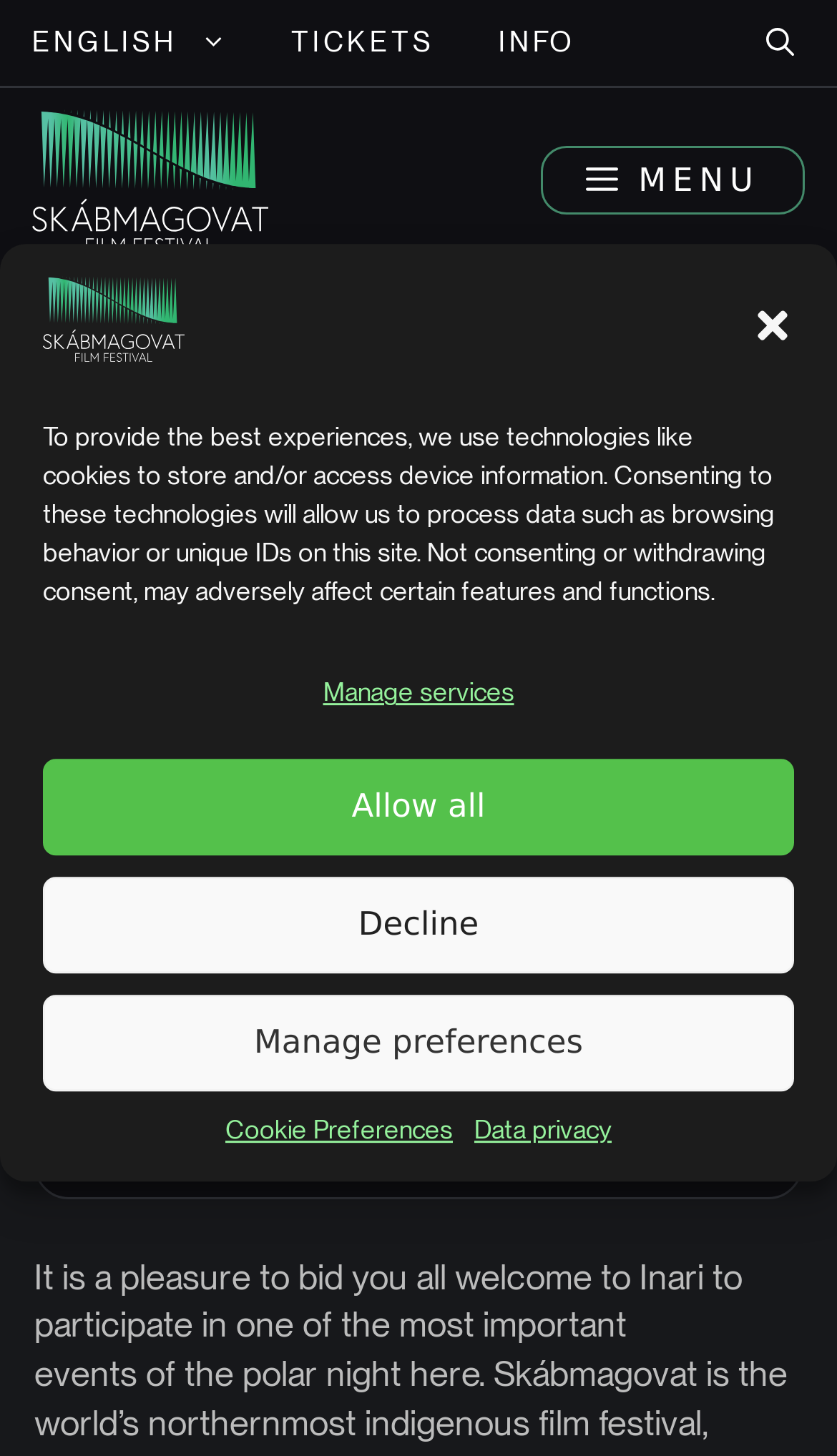Show the bounding box coordinates for the HTML element described as: "Allow all".

[0.051, 0.521, 0.949, 0.587]